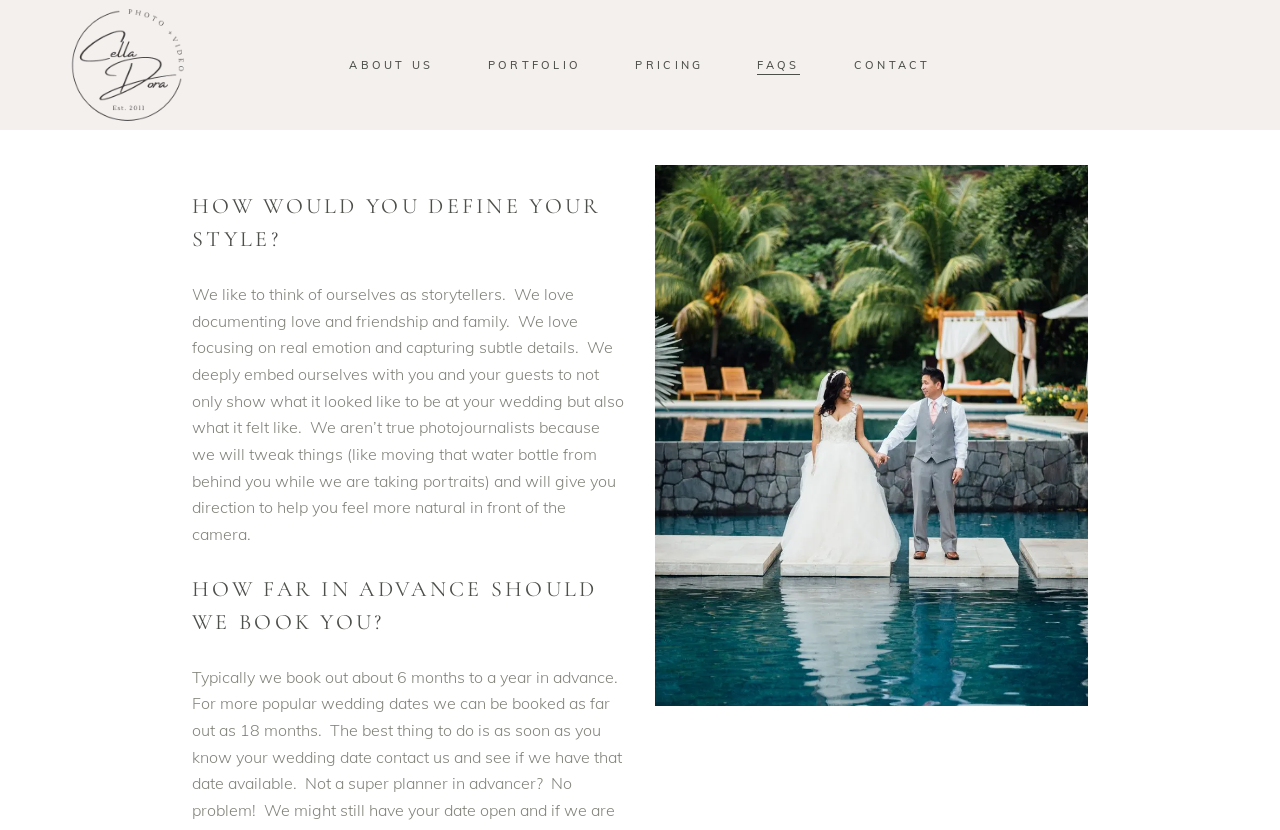What is the color of the logo?
Based on the image, provide a one-word or brief-phrase response.

Not specified